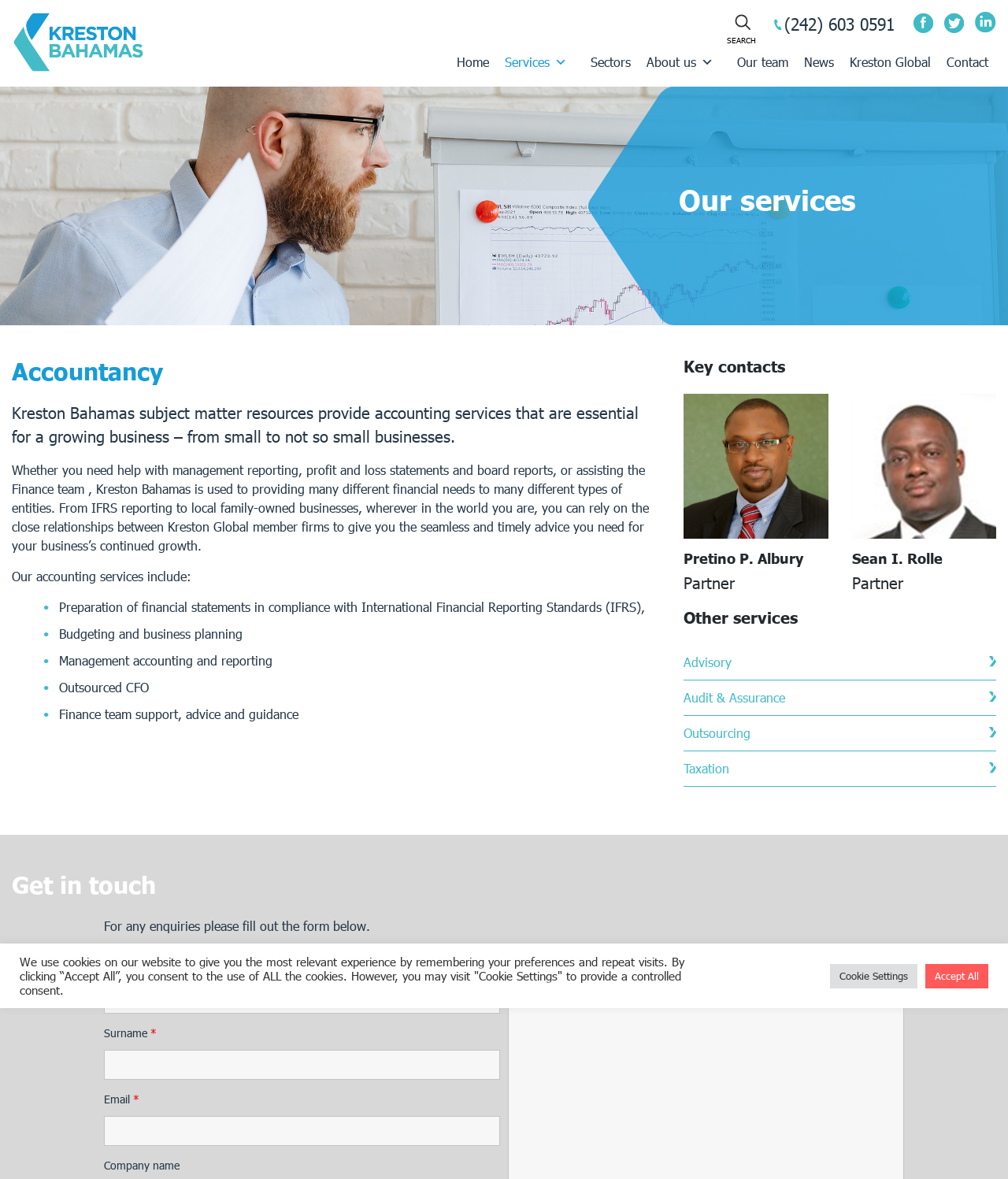Give a detailed account of the webpage, highlighting key information.

This webpage is about Kreston Bahamas, an accountancy firm that provides various services to growing businesses. At the top left corner, there is a logo of Kreston Bahamas, accompanied by a link to the homepage. On the top right corner, there are social media links to Facebook, Twitter, and LinkedIn. Below the logo, there is a search bar with a search button.

The main content of the webpage is divided into several sections. The first section, "Our services", describes the accounting services provided by Kreston Bahamas, including preparation of financial statements, budgeting, management accounting, and outsourced CFO services. This section is located at the top center of the page.

Below the "Our services" section, there is a section titled "Key contacts" that features two key contacts, Pretino P. Albury and Sean I. Rolle, both partners of the firm. Each contact has a photo, name, and title.

To the right of the "Key contacts" section, there is a section titled "Other services" that lists additional services provided by Kreston Bahamas, including advisory, audit and assurance, outsourcing, and taxation.

At the bottom of the page, there is a section titled "Get in touch" that contains a contact form with fields for first name, surname, email, company name, and enquiry. There are also buttons to accept or customize cookie settings.

Throughout the page, there are several headings and subheadings that organize the content and provide a clear structure. The overall layout is easy to navigate, with clear and concise text that effectively communicates the services and expertise of Kreston Bahamas.